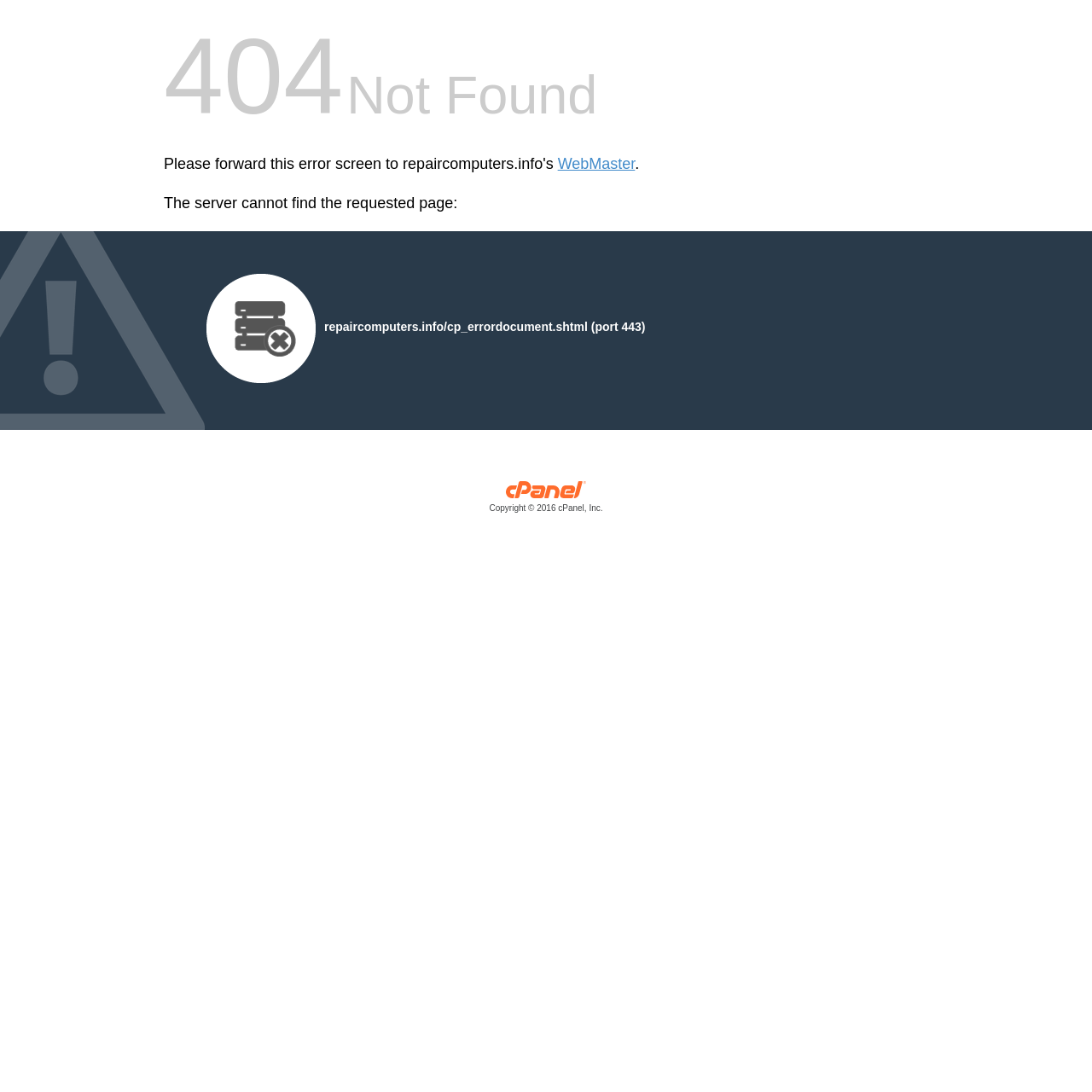Bounding box coordinates are specified in the format (top-left x, top-left y, bottom-right x, bottom-right y). All values are floating point numbers bounded between 0 and 1. Please provide the bounding box coordinate of the region this sentence describes: WebMaster

[0.511, 0.142, 0.582, 0.158]